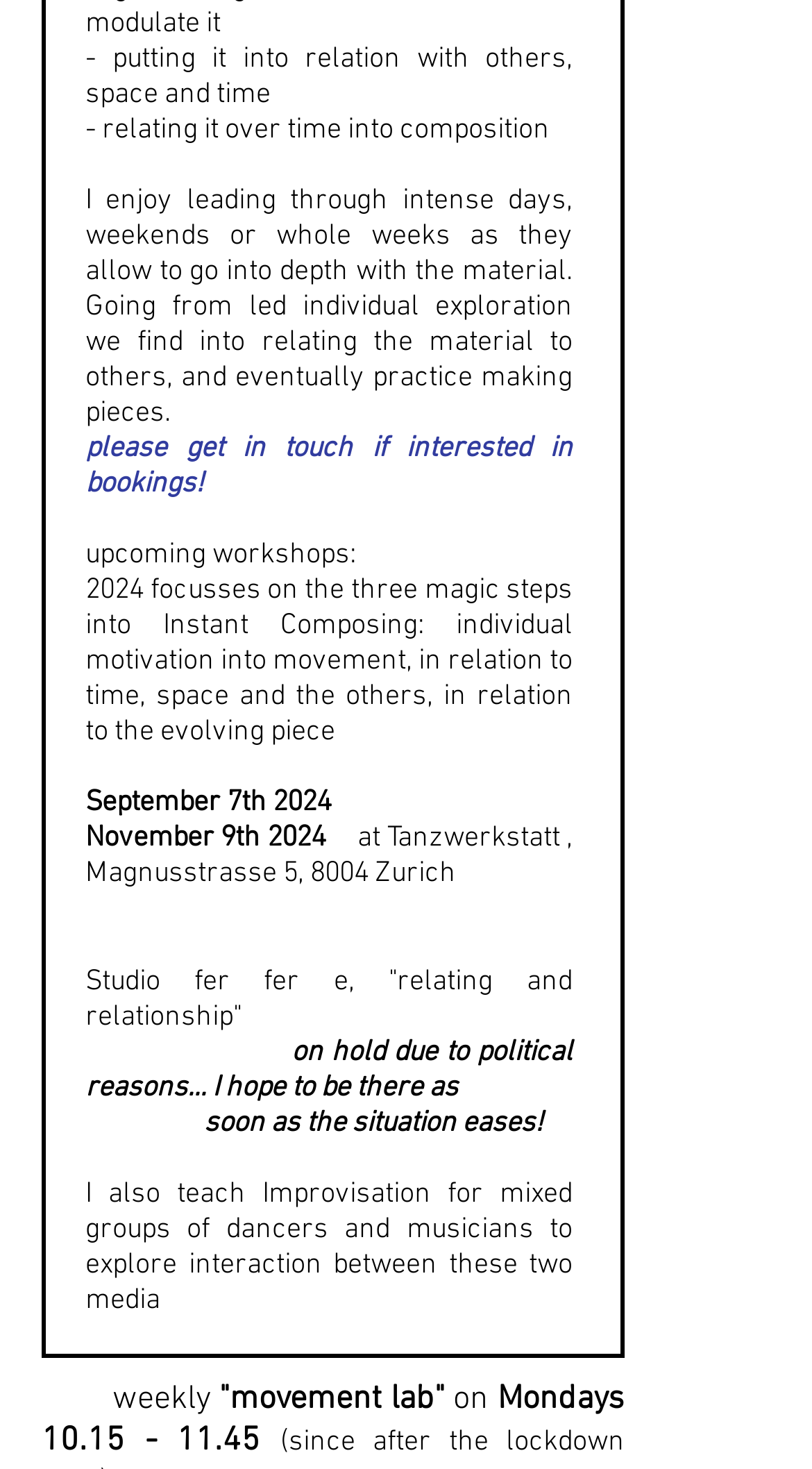Please find the bounding box for the UI element described by: "st Columbus hospice".

None